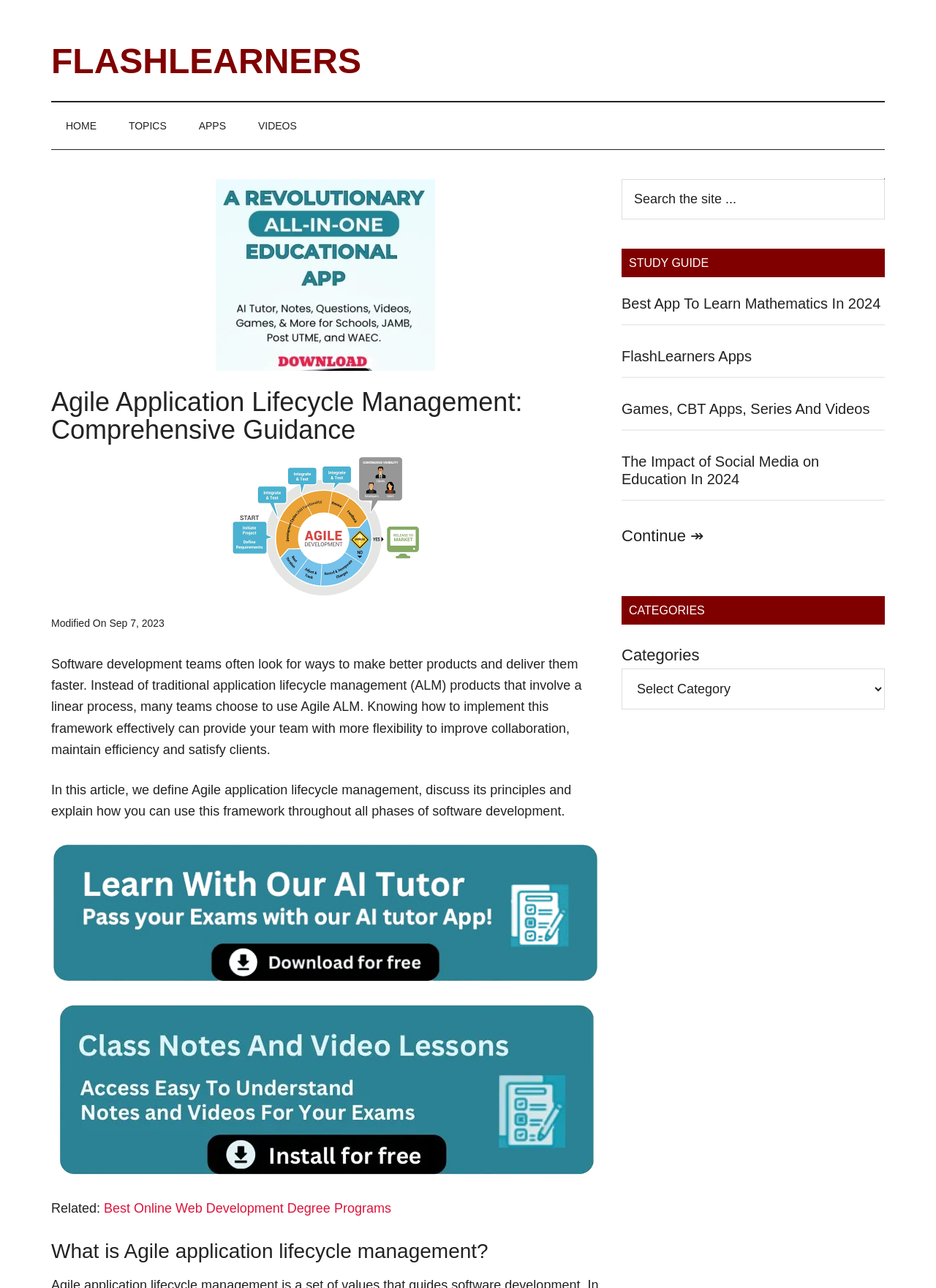Locate the bounding box coordinates of the element's region that should be clicked to carry out the following instruction: "Search the site using the search box". The coordinates need to be four float numbers between 0 and 1, i.e., [left, top, right, bottom].

[0.664, 0.139, 0.945, 0.17]